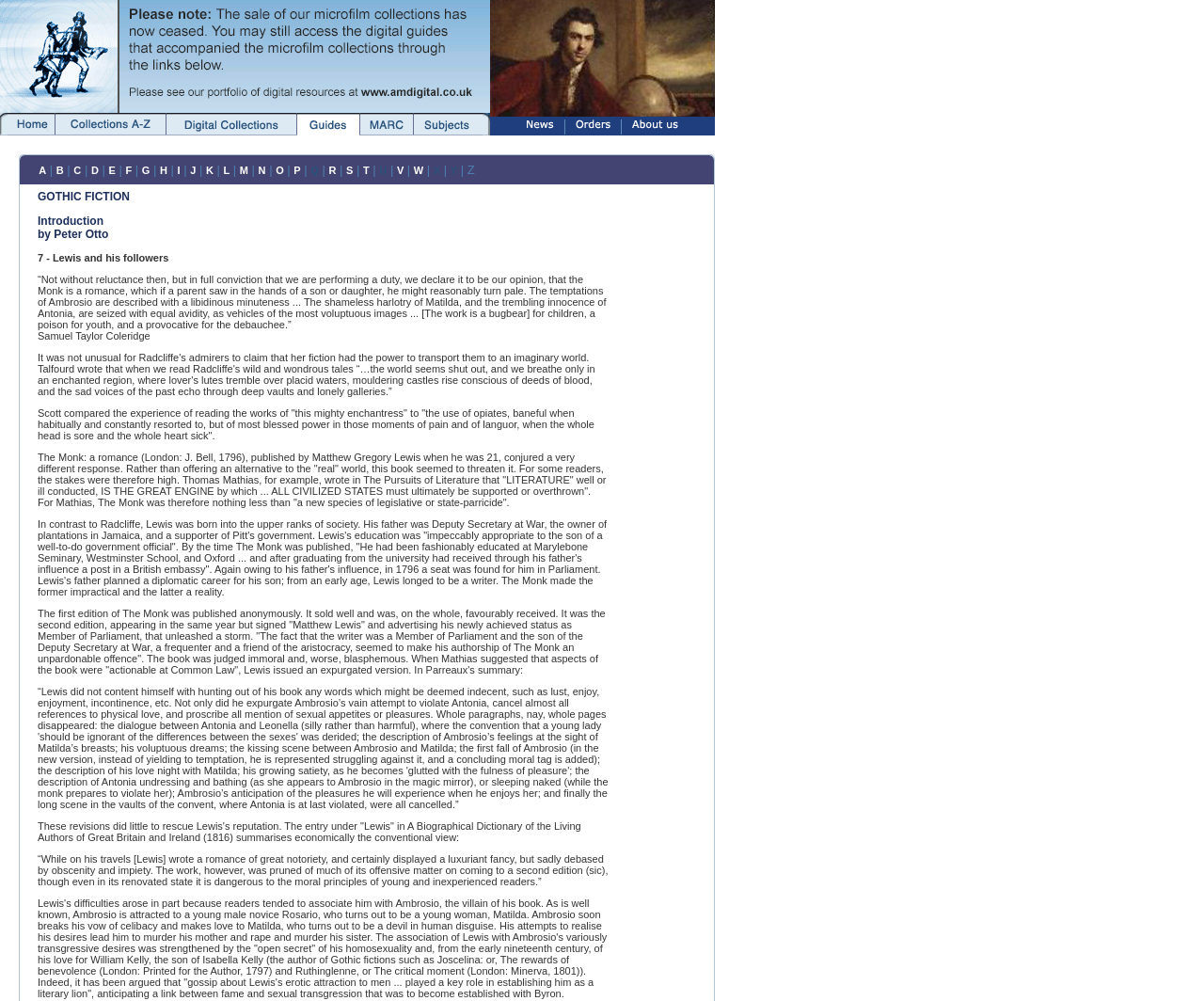How many columns are there in the top table?
Please answer using one word or phrase, based on the screenshot.

2